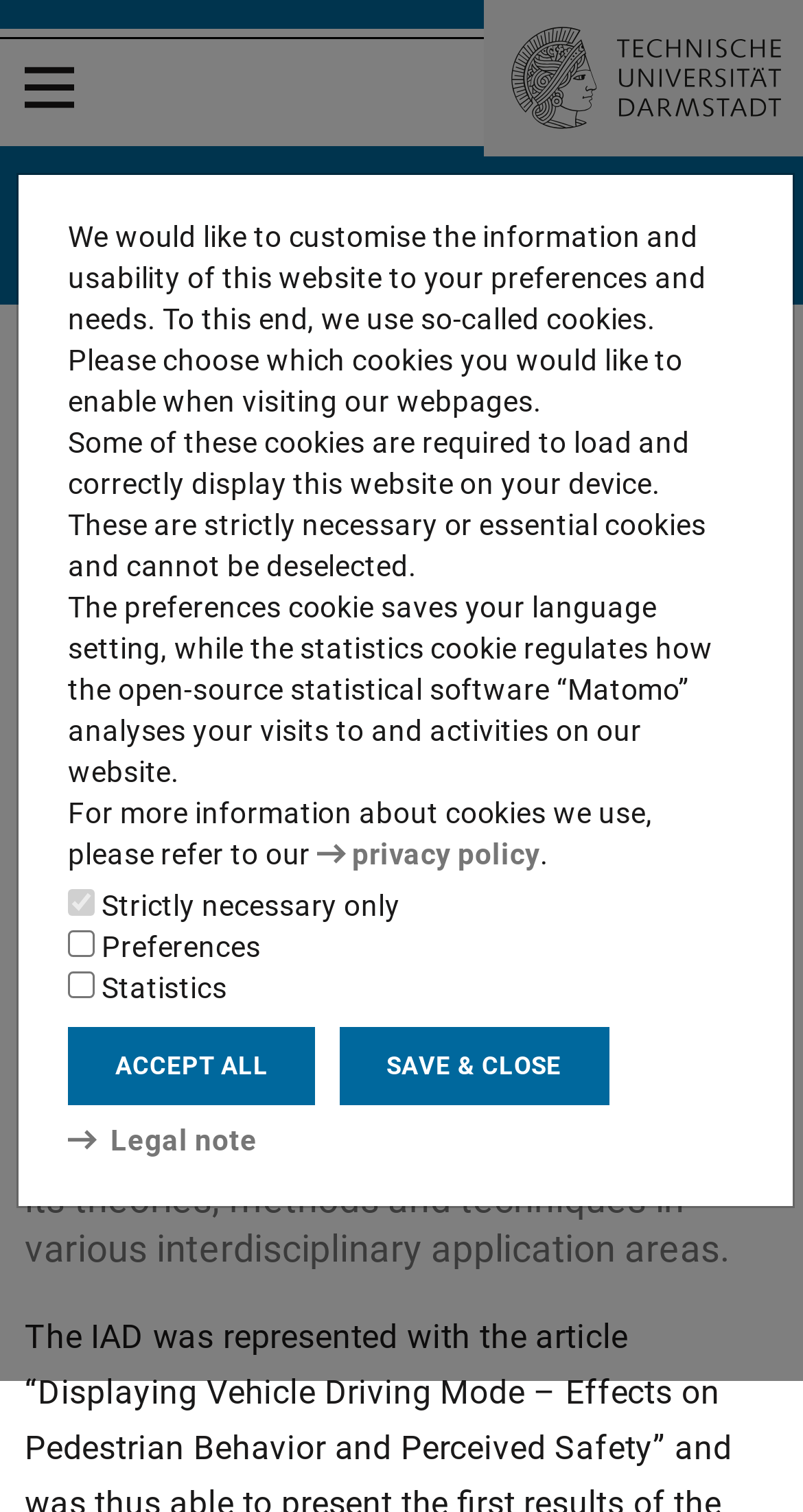Specify the bounding box coordinates of the area to click in order to execute this command: 'Read the privacy policy'. The coordinates should consist of four float numbers ranging from 0 to 1, and should be formatted as [left, top, right, bottom].

[0.395, 0.554, 0.672, 0.576]